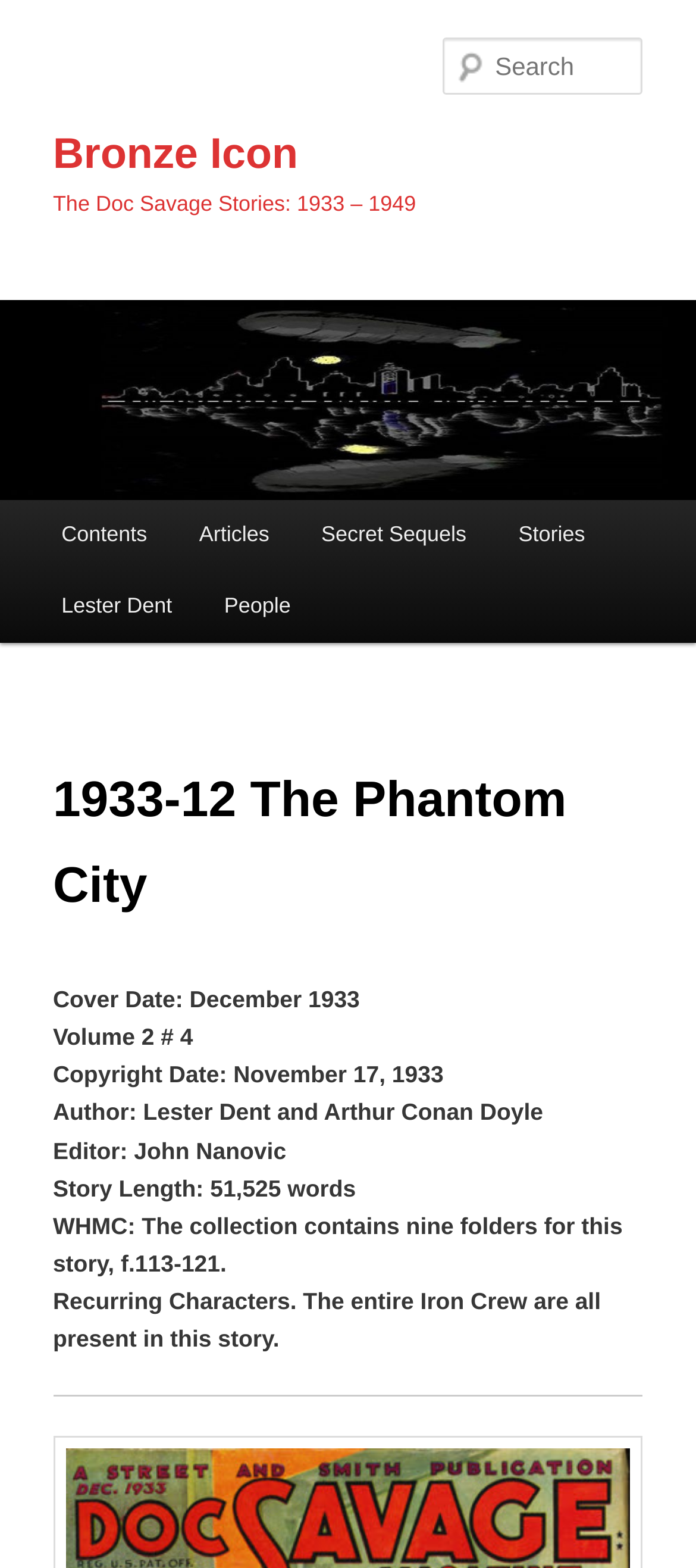What is the story length?
Examine the image closely and answer the question with as much detail as possible.

I found the story length by looking at the StaticText element with the text 'Story Length: 51,525 words' which is a child of the HeaderAsNonLandmark element.